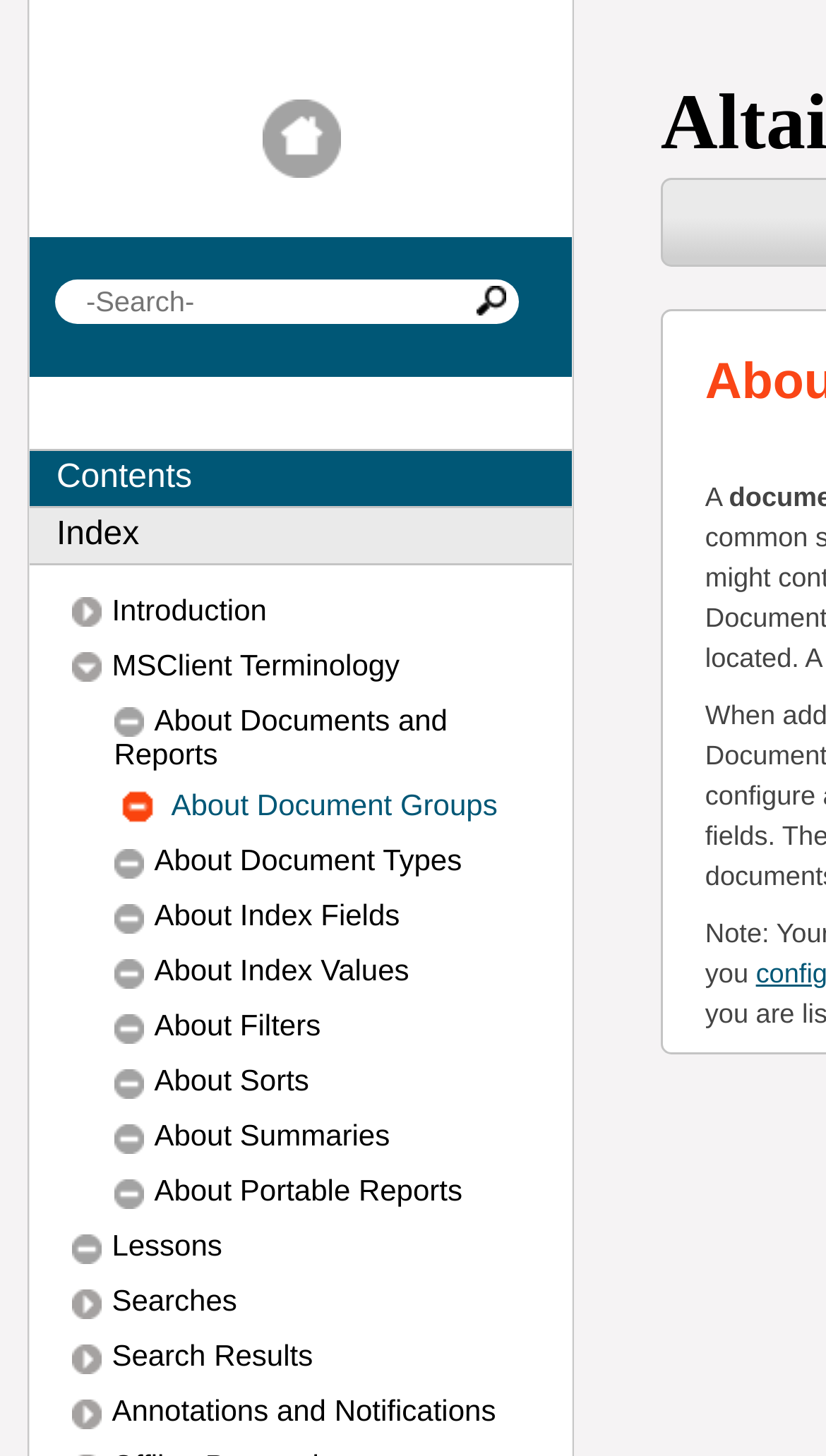Find and indicate the bounding box coordinates of the region you should select to follow the given instruction: "Click on Lessons".

[0.087, 0.844, 0.642, 0.873]